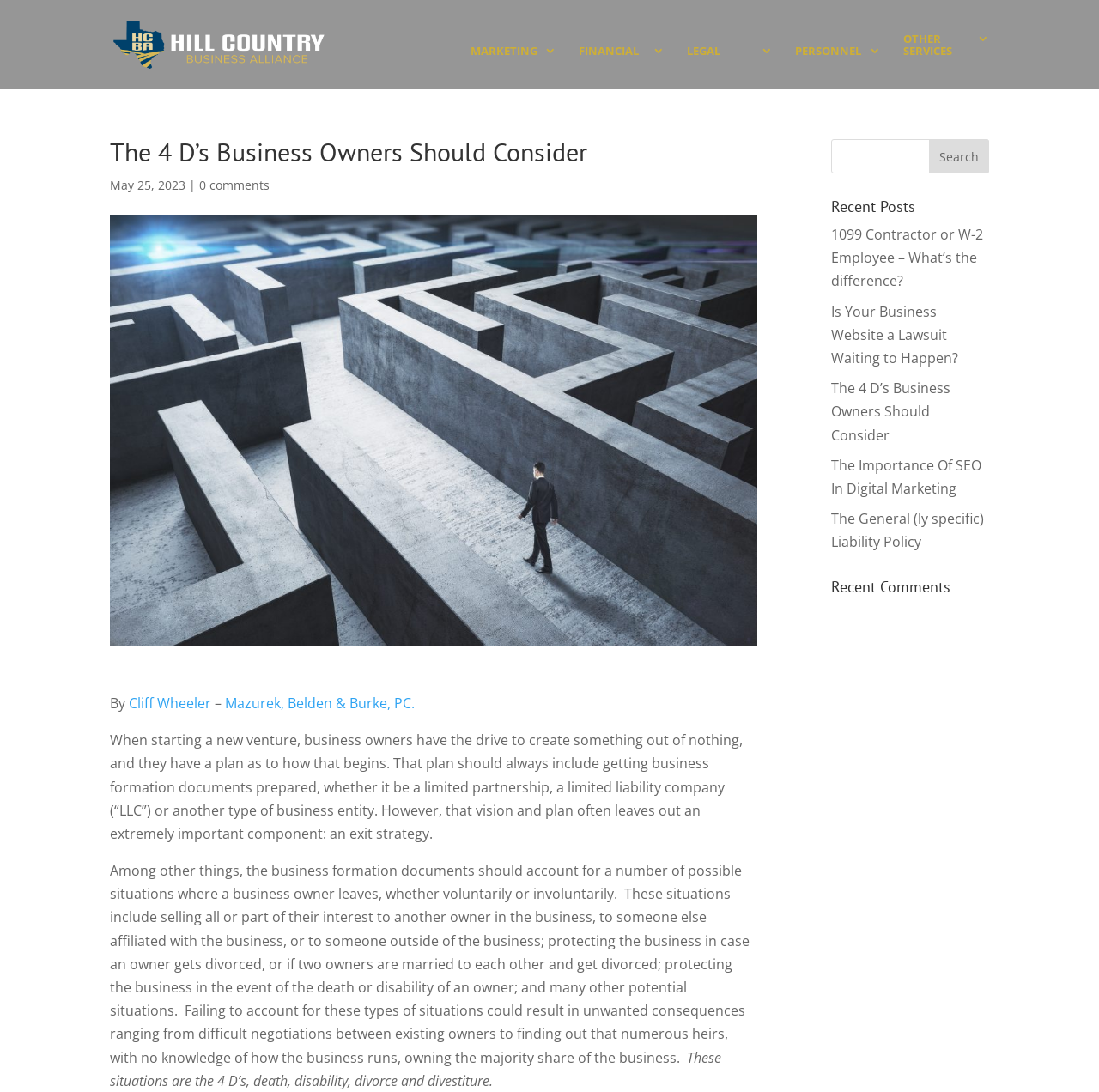Determine the bounding box coordinates of the region I should click to achieve the following instruction: "Visit Hill Country Business Alliance website". Ensure the bounding box coordinates are four float numbers between 0 and 1, i.e., [left, top, right, bottom].

[0.103, 0.031, 0.295, 0.048]